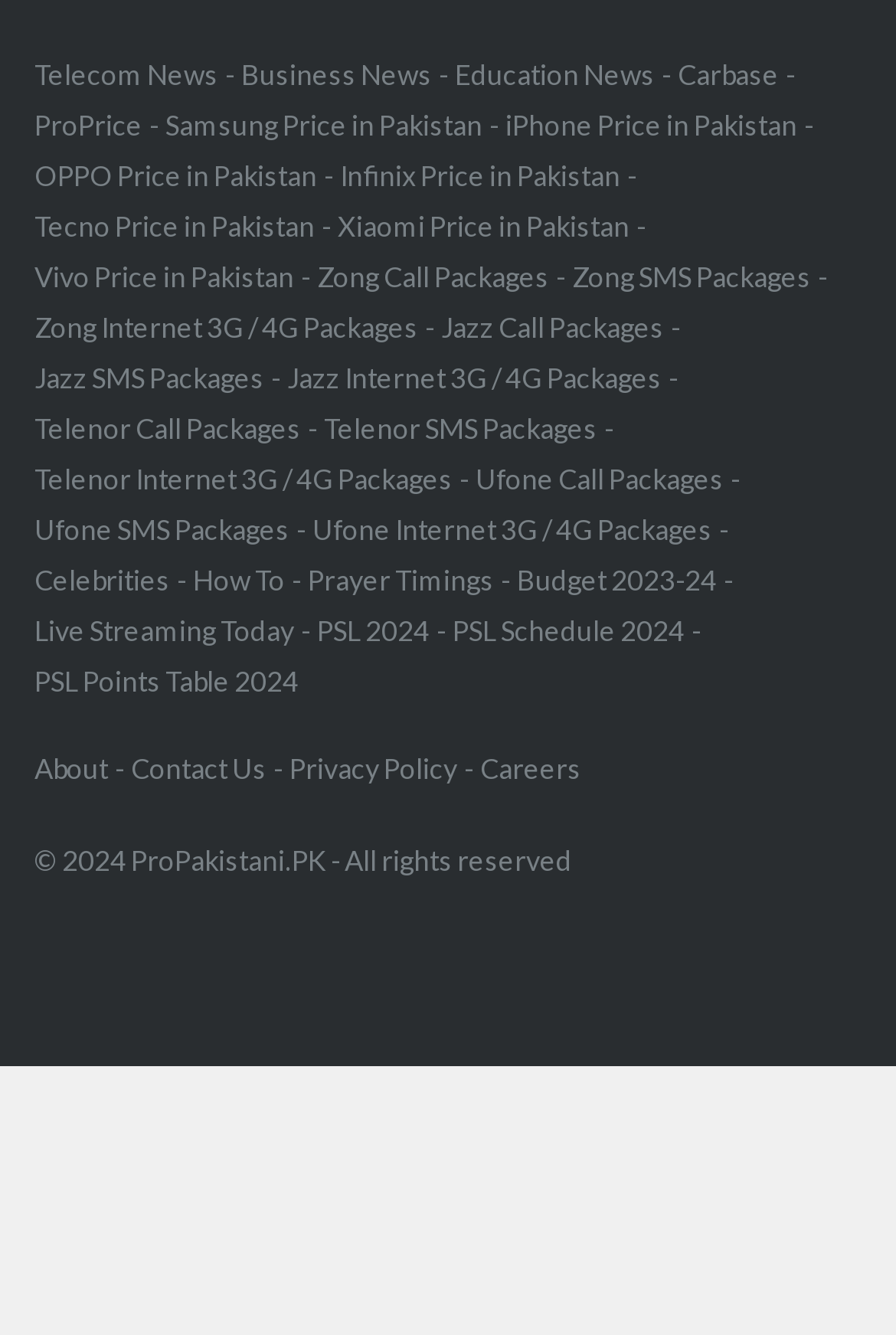Point out the bounding box coordinates of the section to click in order to follow this instruction: "Go to ProPakistani".

[0.026, 0.82, 0.308, 0.853]